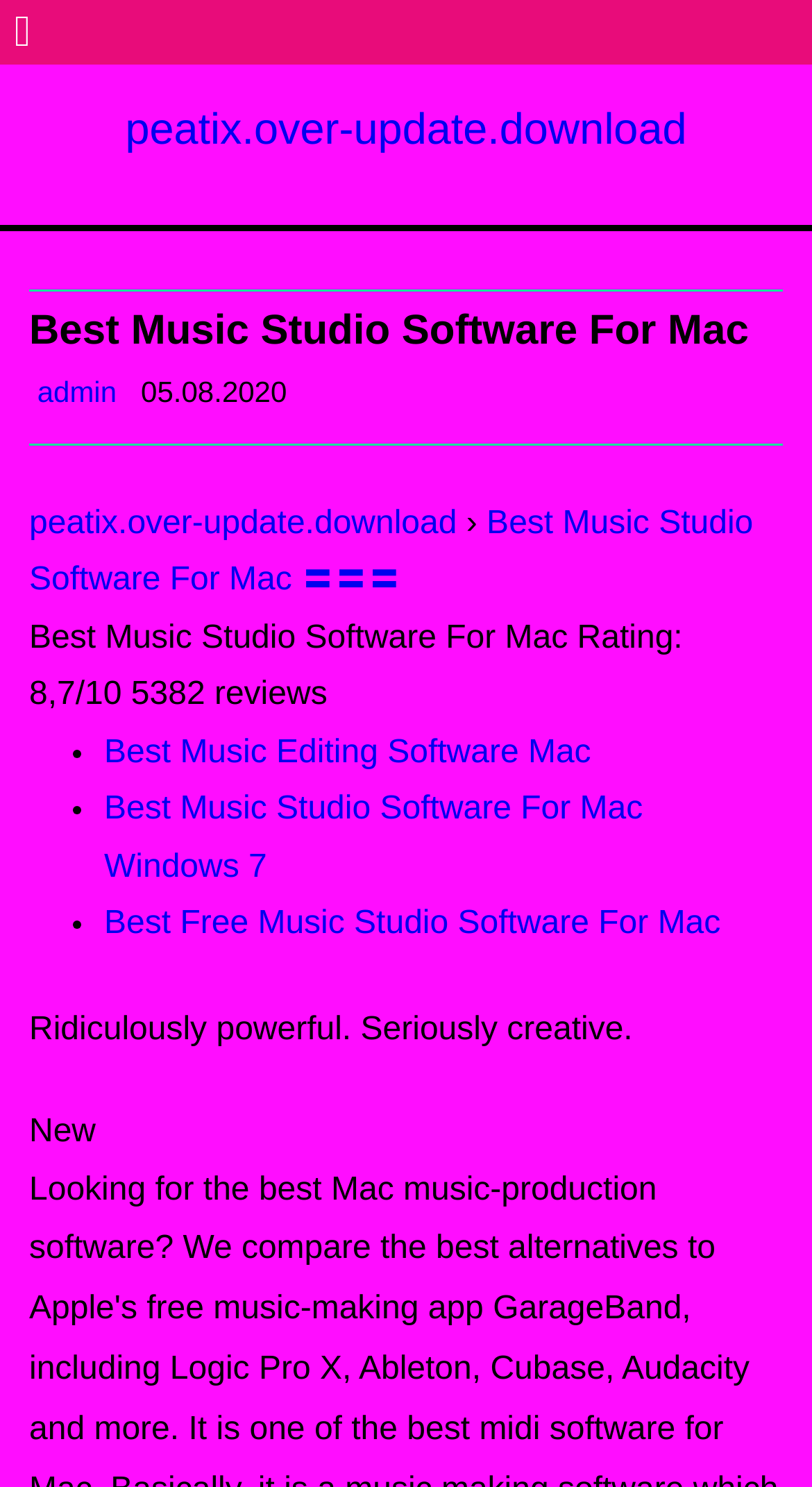Summarize the webpage with intricate details.

The webpage is about comparing the best music production software for Mac, with a focus on alternatives to Apple's GarageBand. At the top, there is a heading "Best Music Studio Software For Mac" followed by a link to "peatix.over-update.download". Below this, there is a "Skip to content" link, which is centered horizontally.

The main content area is divided into sections. The first section has a header "Best Music Studio Software For Mac" with an admin link and a timestamp "05.08.2020" on the right side. Below this, there is a link to "peatix.over-update.download" with an arrow symbol pointing to the right. Next to it, there is a link to the current page "Best Music Studio Software For Mac" with three symbols.

The page then displays a rating section with a rating of "8.7/10" based on "5382 reviews". Below this, there is a list of related links, including "Best Music Editing Software Mac", "Best Music Studio Software For Mac Windows 7", and "Best Free Music Studio Software For Mac", each preceded by a bullet point.

Finally, there is a promotional text "Ridiculously powerful. Seriously creative." followed by a "New" label. Overall, the webpage is focused on providing information and comparisons about music production software for Mac.